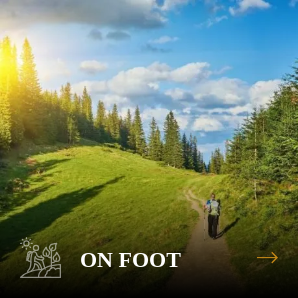Using a single word or phrase, answer the following question: 
What type of enthusiasts would enjoy this environment?

Hiking and walking